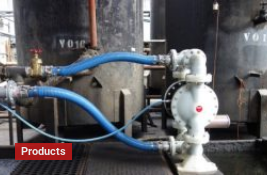Generate an elaborate caption for the given image.

The image depicts a close-up view of industrial piping connected to a flow meter. The piping features prominently blue hoses and a white valve with a red accent, indicating a focus on managing fluid flow. In the background, several large storage tanks are visible, suggesting this is part of a larger industrial setup, likely related to manufacturing or processing. Overlaying the lower left corner is a red button labeled "Products," implying a navigational link to additional items or offerings related to the equipment shown. This image effectively illustrates components essential for operational efficiency in various industrial applications.